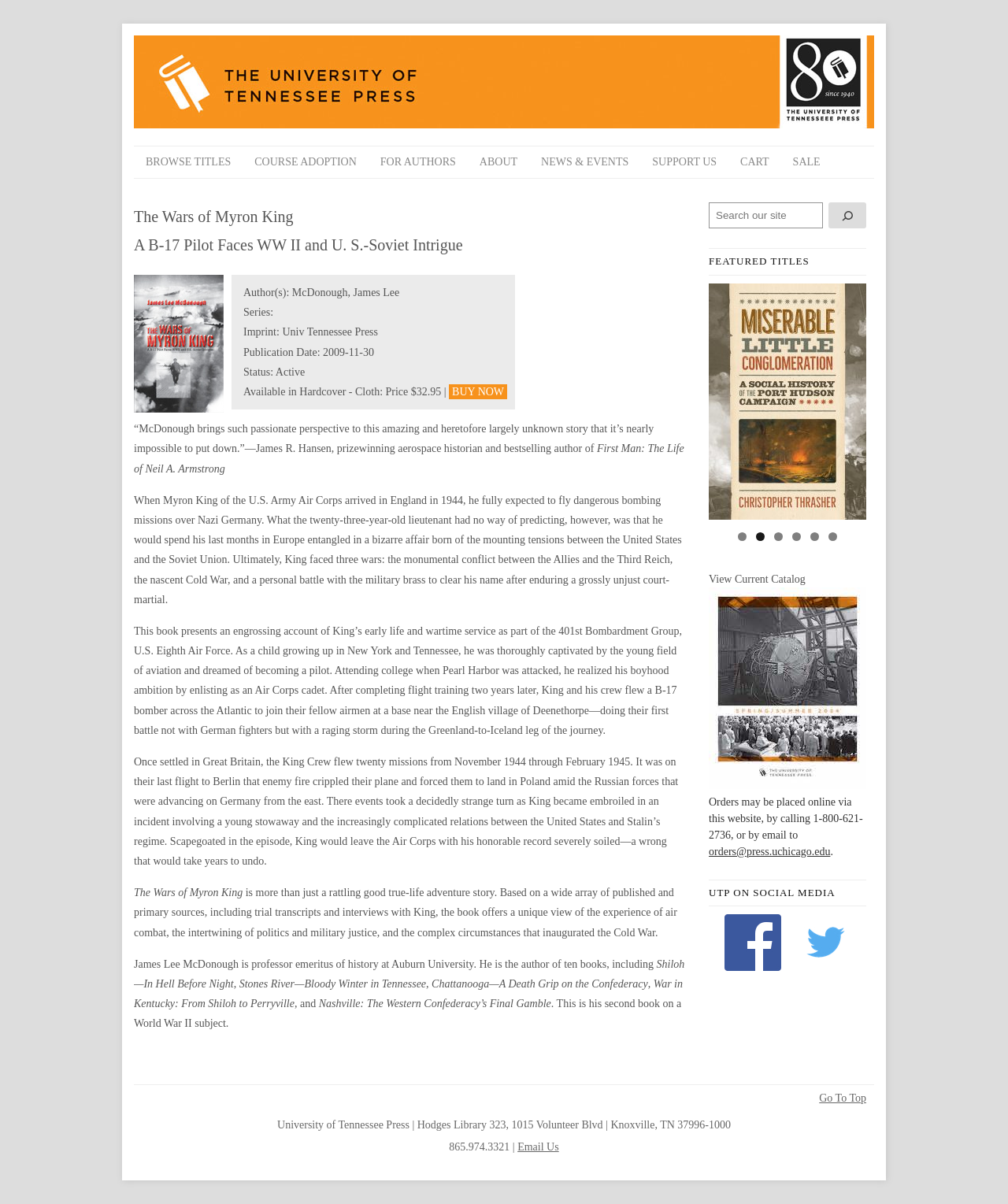Locate the bounding box coordinates of the element I should click to achieve the following instruction: "Go to top of the page".

[0.813, 0.908, 0.859, 0.917]